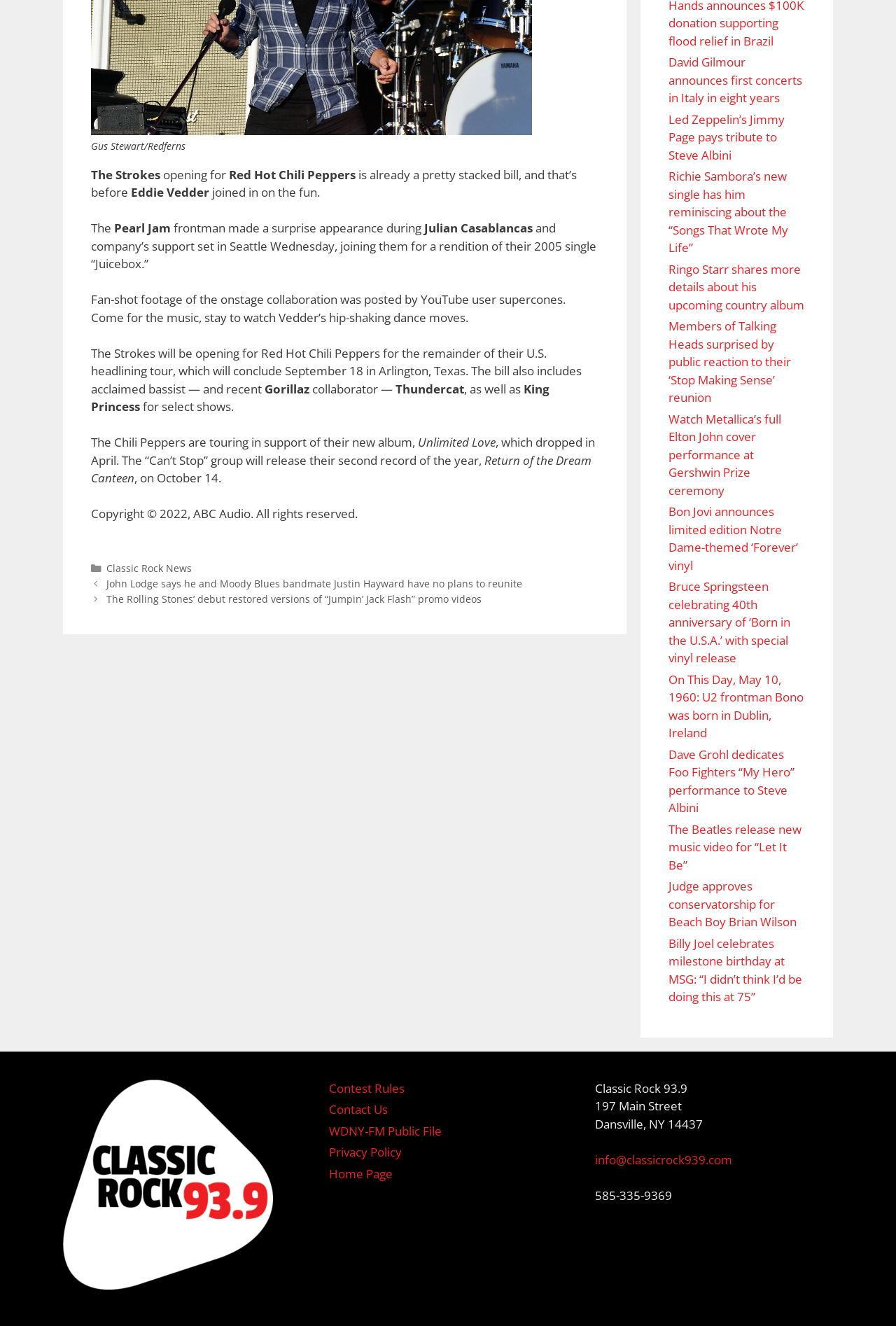Extract the bounding box coordinates for the UI element described as: "info@classicrock939.com".

[0.664, 0.868, 0.817, 0.88]